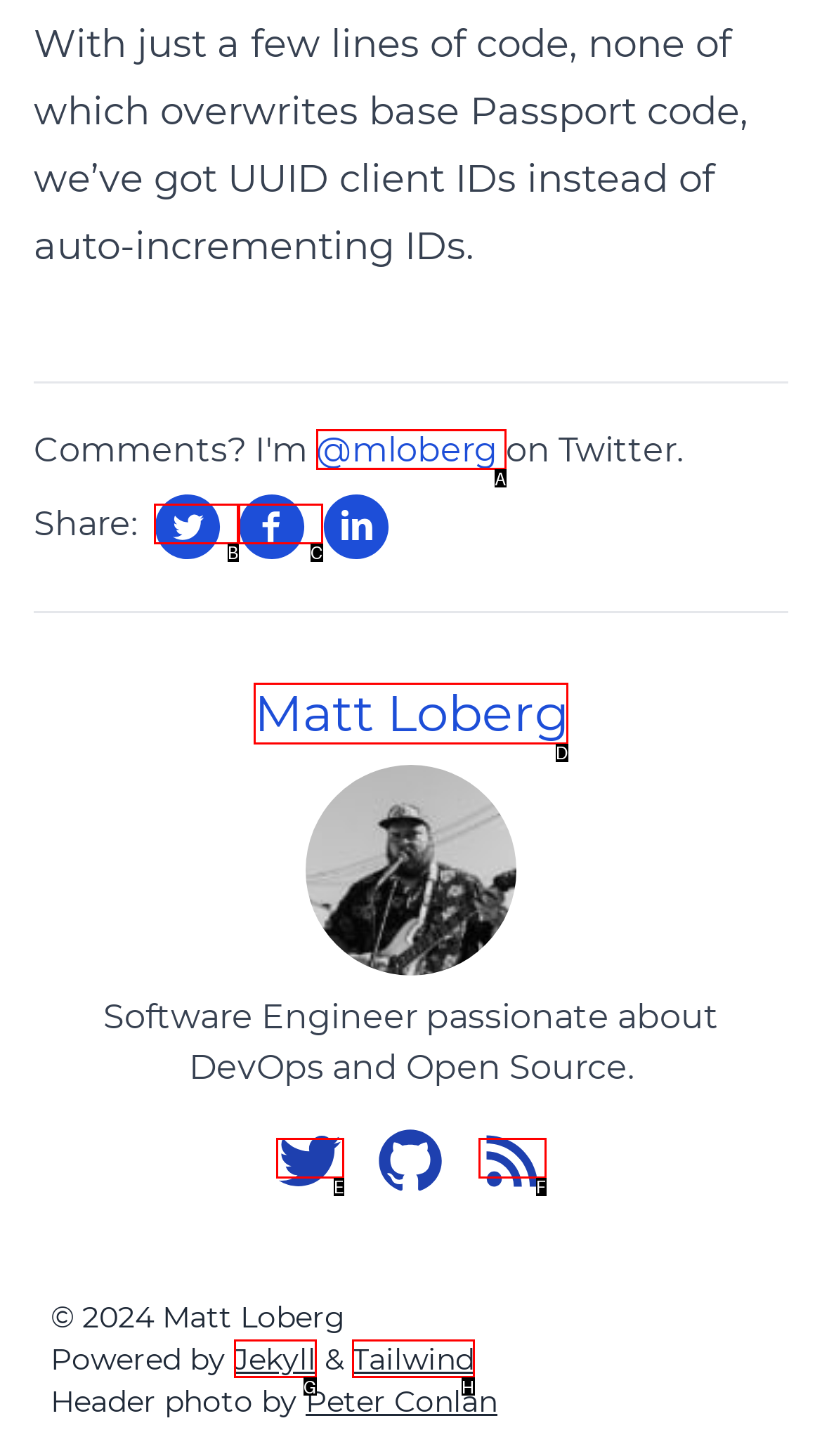Specify the letter of the UI element that should be clicked to achieve the following: Visit Matt Loberg's homepage
Provide the corresponding letter from the choices given.

D